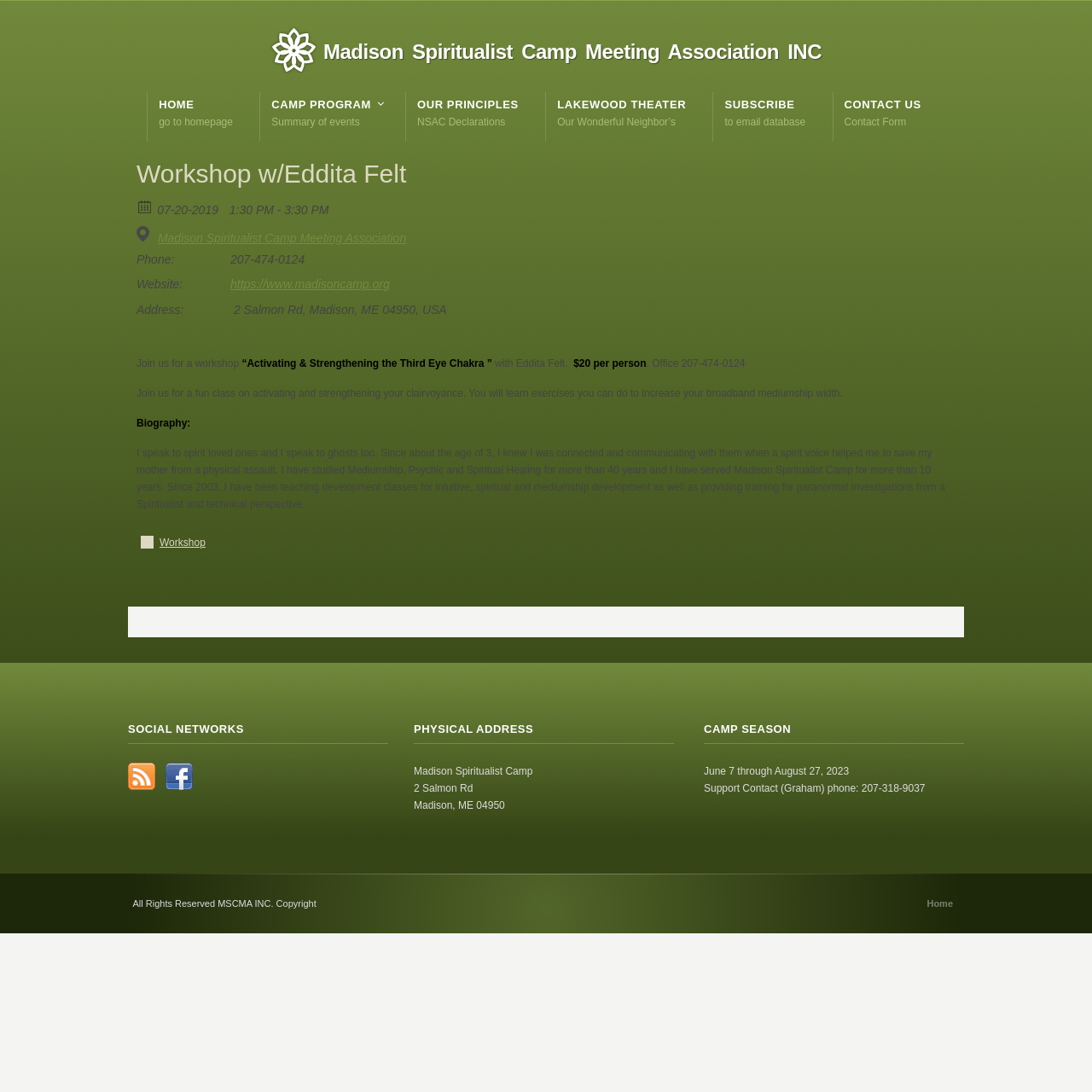Please locate the bounding box coordinates of the element's region that needs to be clicked to follow the instruction: "contact us". The bounding box coordinates should be provided as four float numbers between 0 and 1, i.e., [left, top, right, bottom].

[0.773, 0.088, 0.844, 0.117]